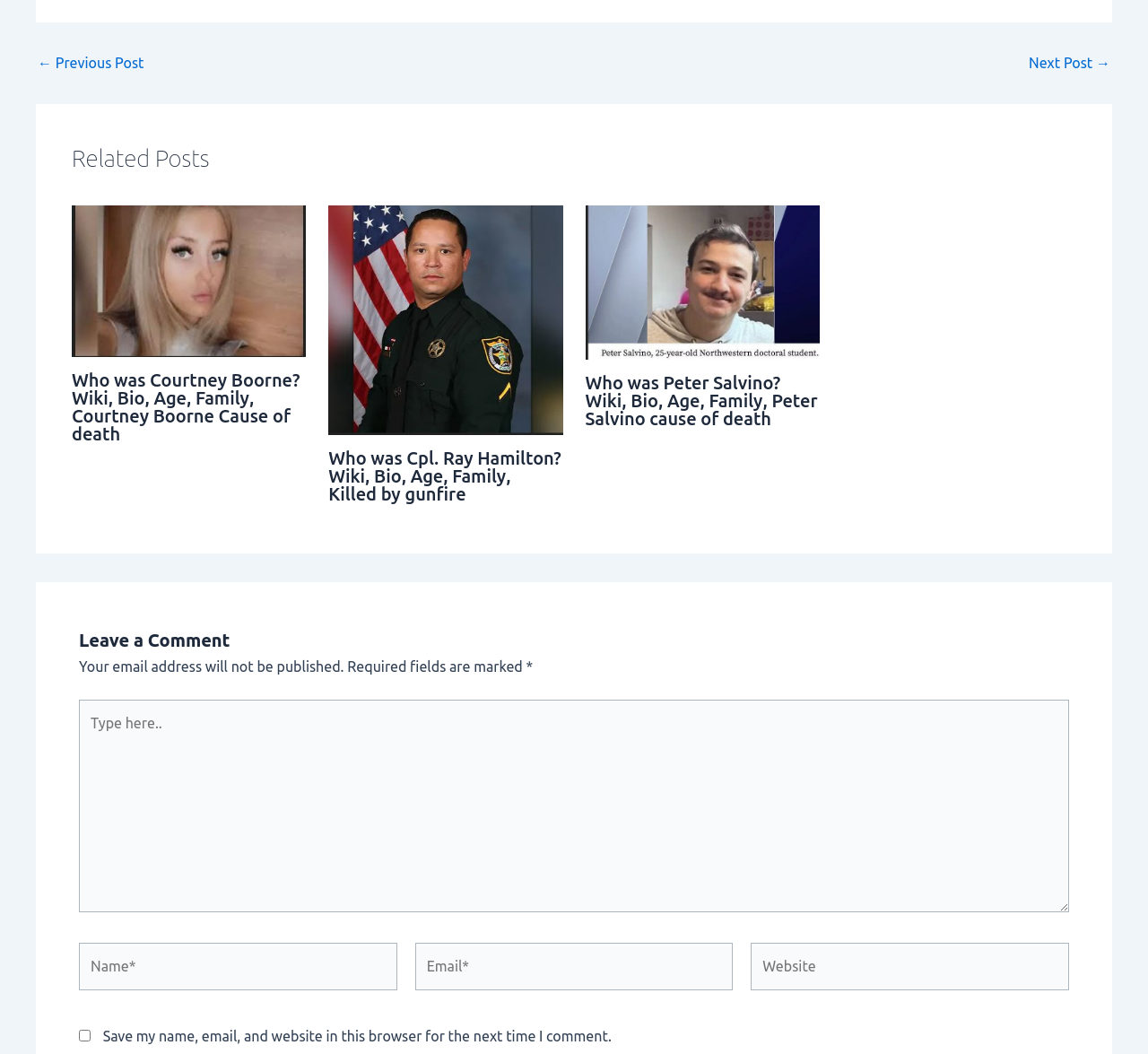Determine the bounding box coordinates for the clickable element required to fulfill the instruction: "Visit the website of La abuela Concha". Provide the coordinates as four float numbers between 0 and 1, i.e., [left, top, right, bottom].

None